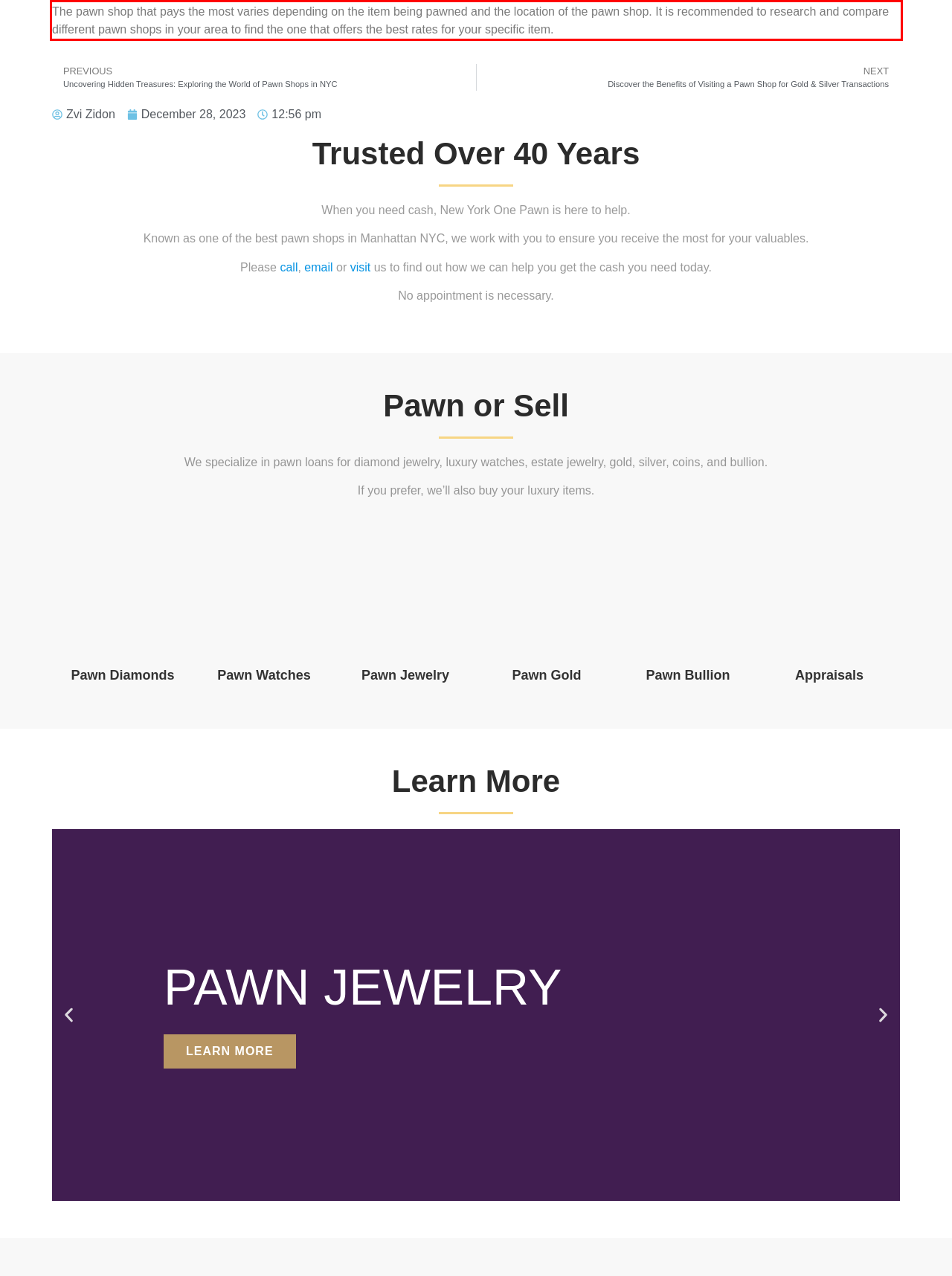Analyze the screenshot of the webpage that features a red bounding box and recognize the text content enclosed within this red bounding box.

The pawn shop that pays the most varies depending on the item being pawned and the location of the pawn shop. It is recommended to research and compare different pawn shops in your area to find the one that offers the best rates for your specific item.